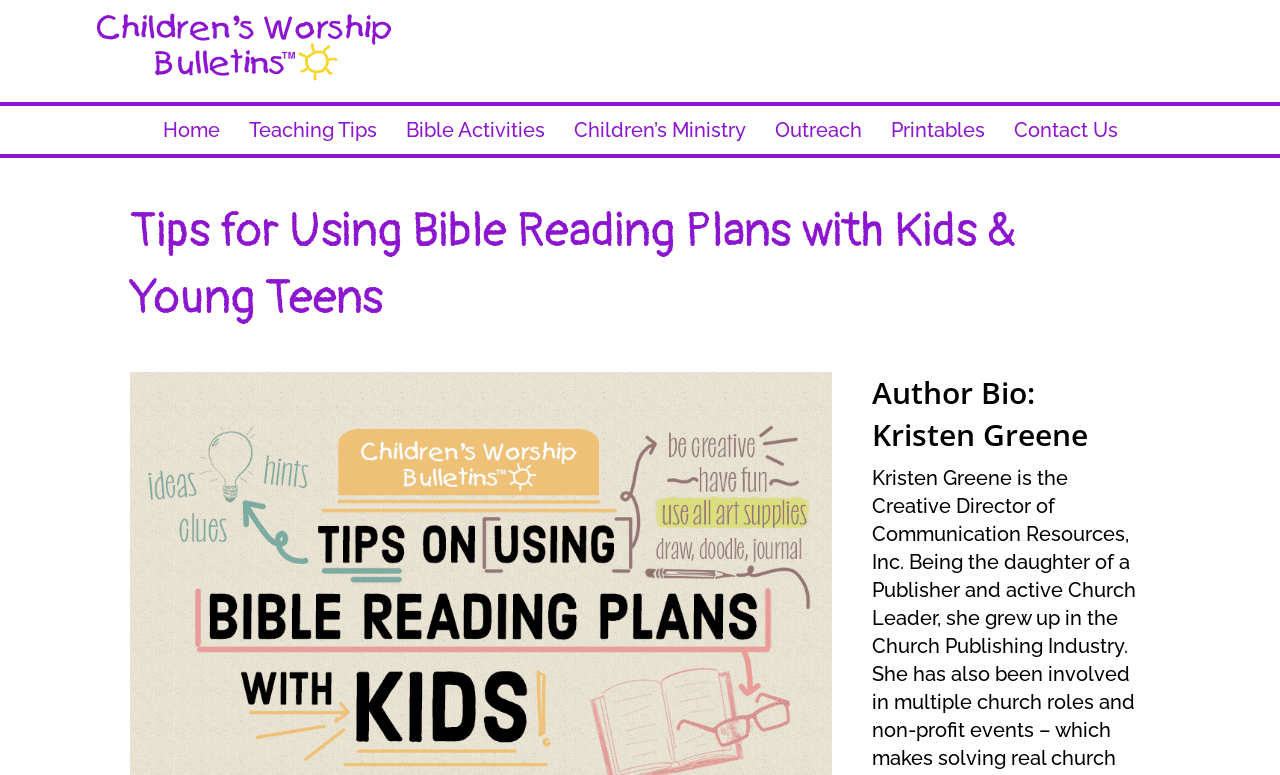Please specify the bounding box coordinates of the clickable section necessary to execute the following command: "Navigate to the Teaching Tips page".

[0.183, 0.137, 0.305, 0.199]